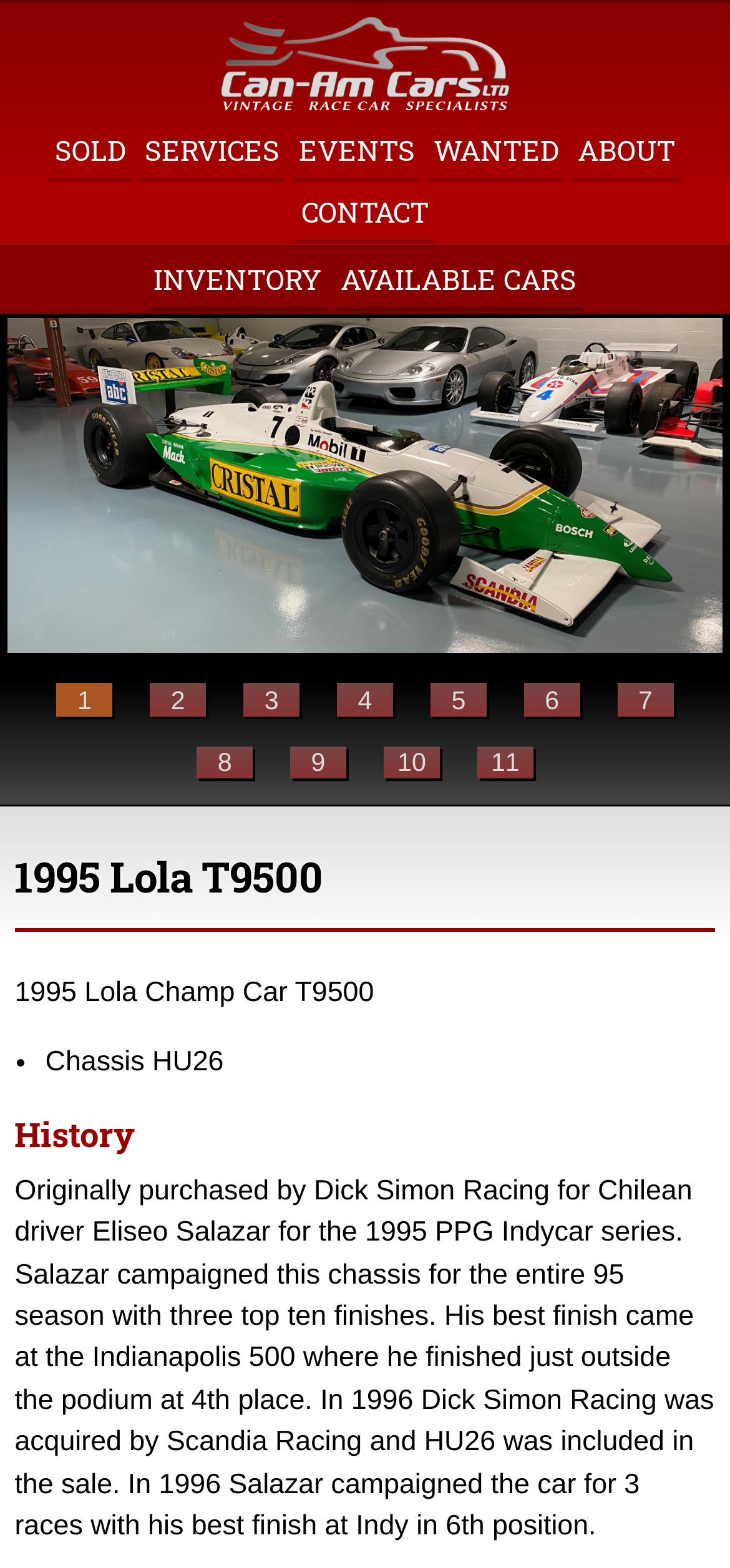Identify the bounding box coordinates of the region that should be clicked to execute the following instruction: "Click on the 'CONTACT' link".

[0.405, 0.115, 0.595, 0.155]